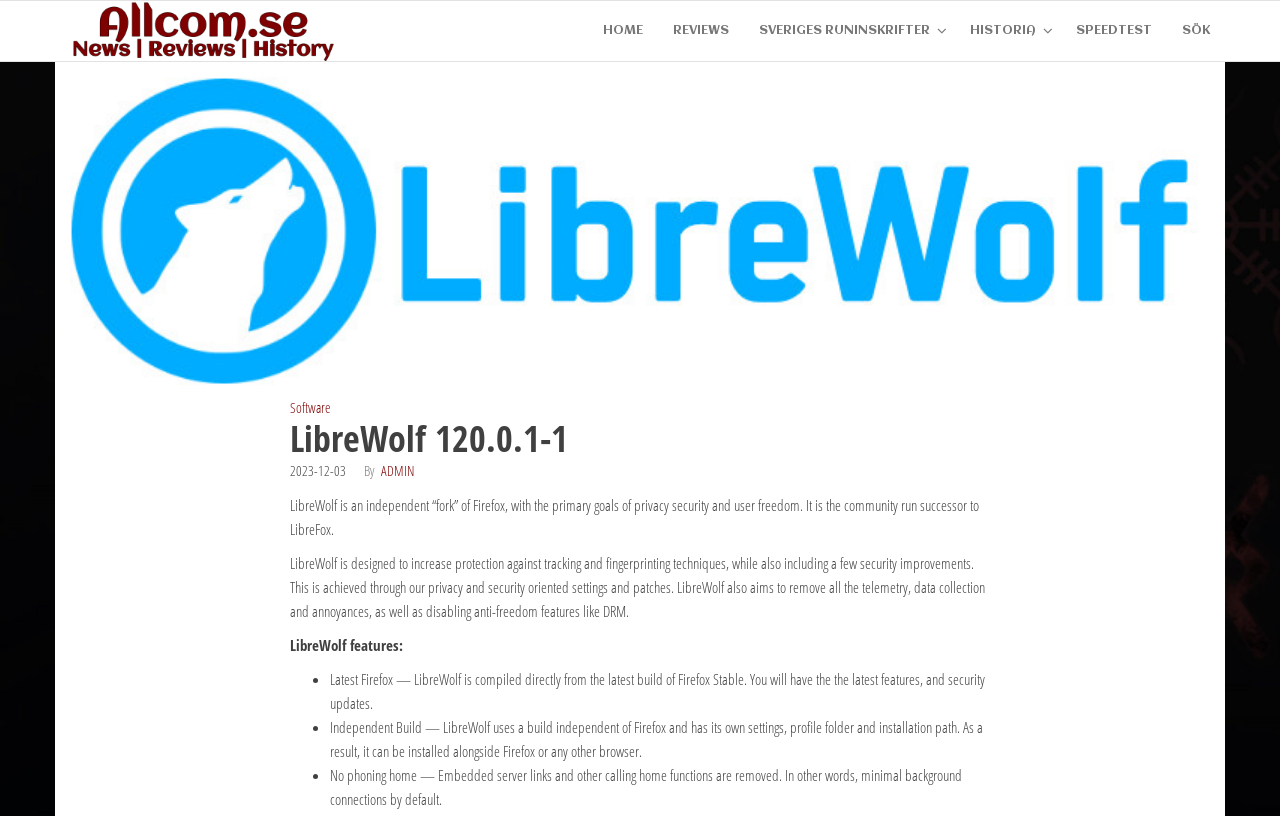Identify the bounding box coordinates of the area you need to click to perform the following instruction: "explore SVERIGES RUNINSKRIFTER".

[0.581, 0.001, 0.746, 0.075]